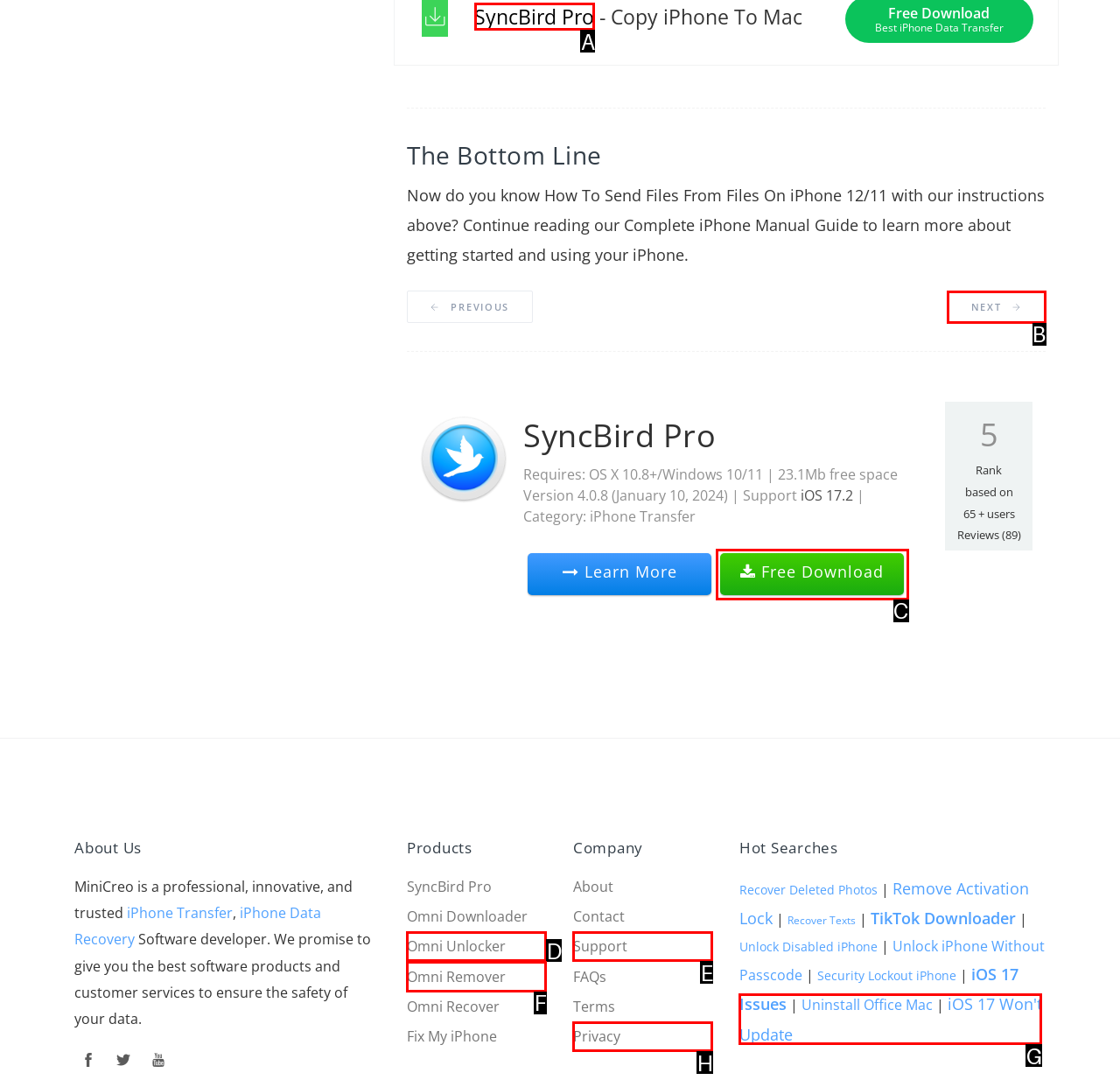Pick the option that should be clicked to perform the following task: Click SyncBird Pro
Answer with the letter of the selected option from the available choices.

A